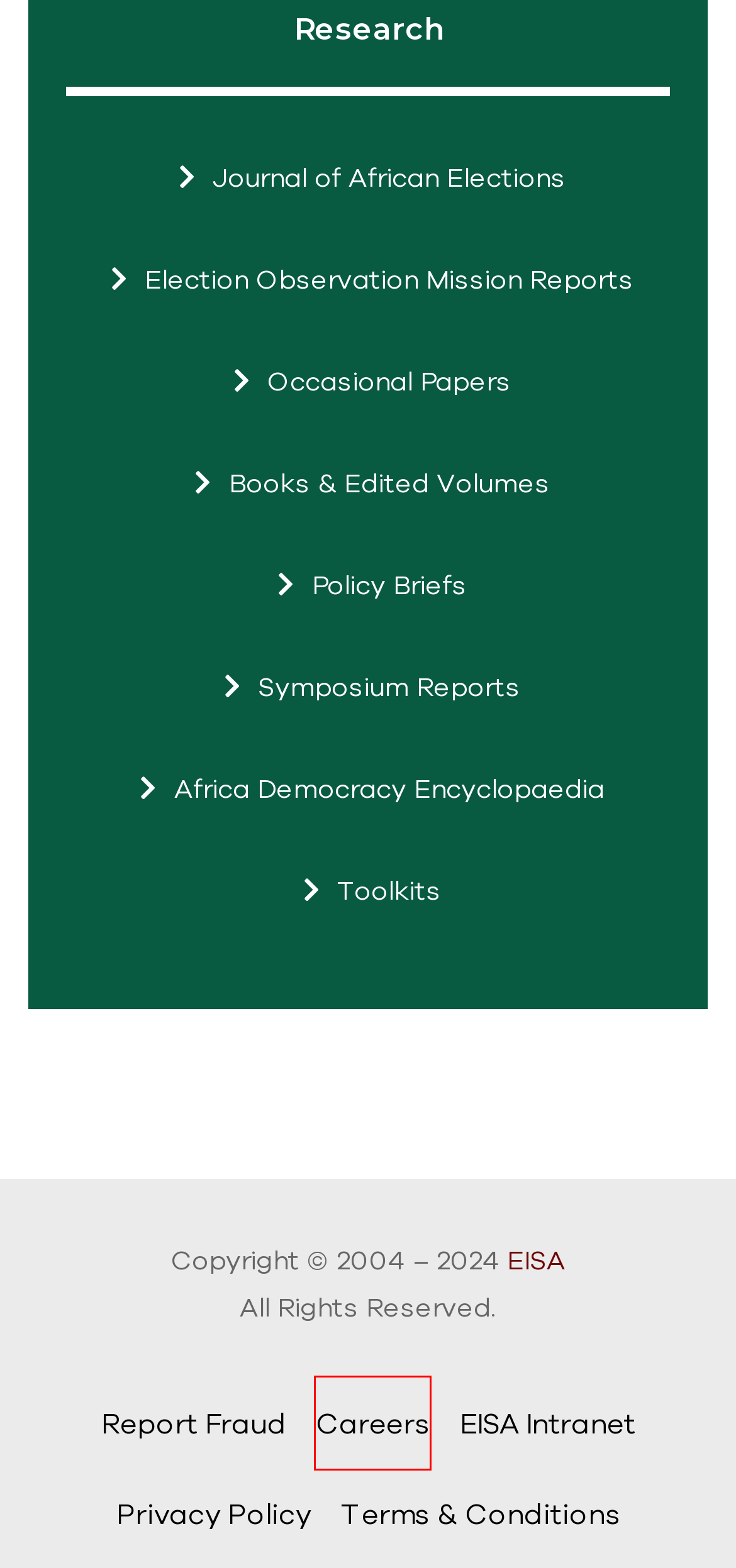You are looking at a webpage screenshot with a red bounding box around an element. Pick the description that best matches the new webpage after interacting with the element in the red bounding box. The possible descriptions are:
A. Election Observation Mission Reports | Publications | EISA
B. Africa Democracy Encyclopaedia | Publications | EISA
C. Policy Briefs | Research & Publications | EISA
D. Occasional Papers | Research & Publications | EISA
E. Toolkits | Research & Publications | EISA
F. Careers | EISA
G. Terms & Conditions | EISA
H. Symposium Reports | Research & Publications | EISA

F